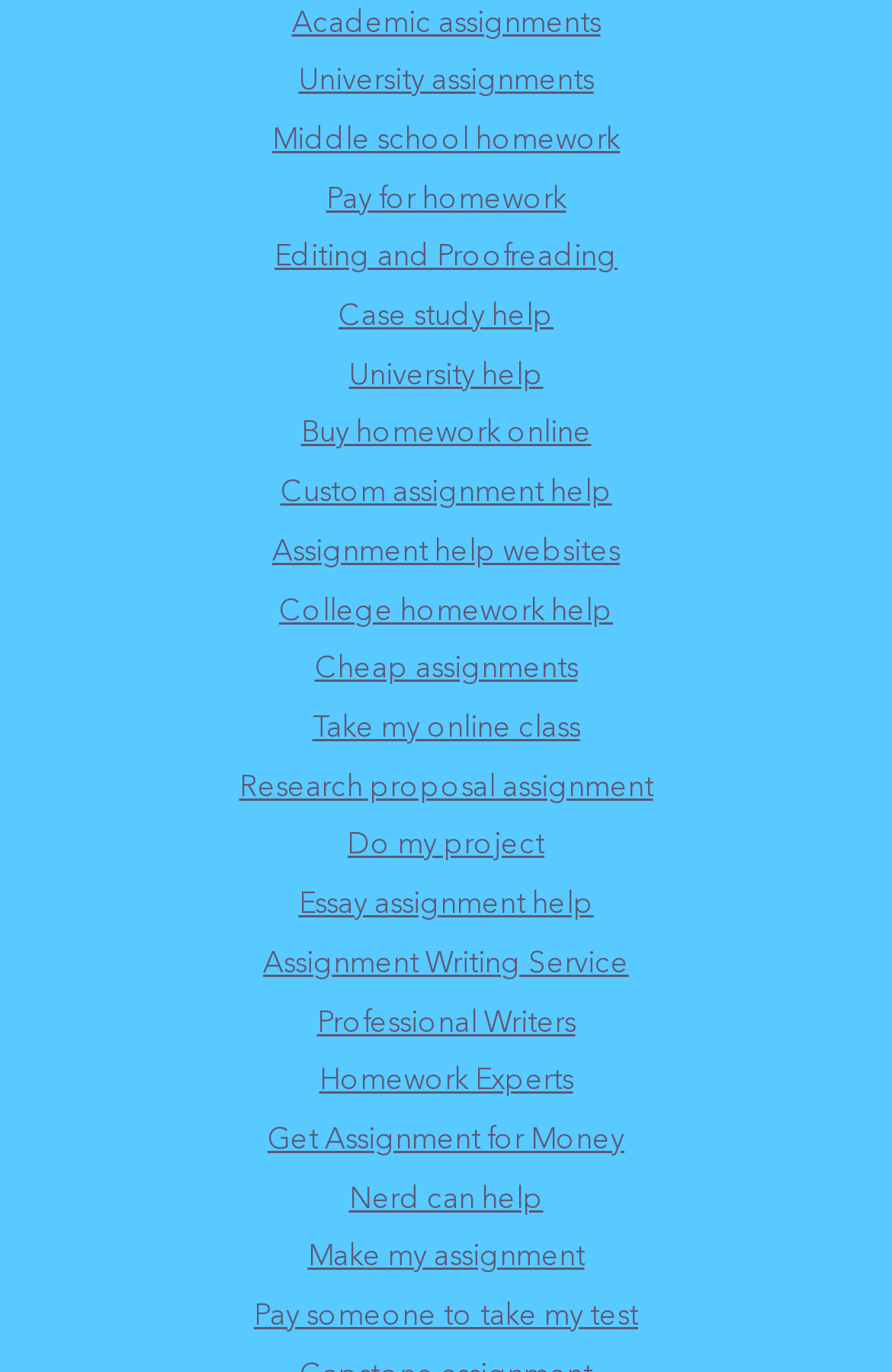Please provide a one-word or short phrase answer to the question:
What is the difference between 'Editing and Proofreading' and 'Assignment Writing Service'?

One is editing, one is writing